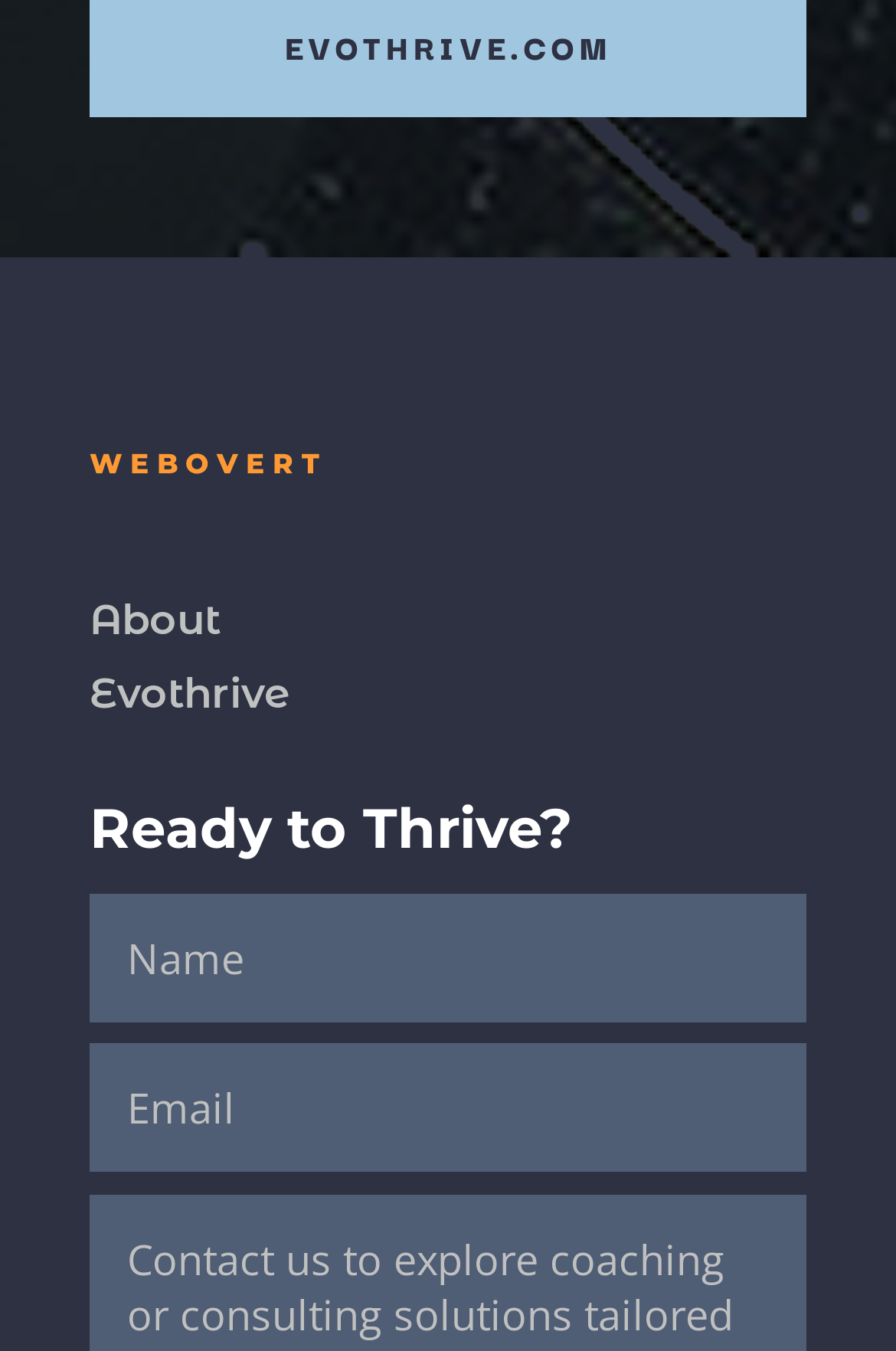Provide a one-word or one-phrase answer to the question:
What is the text of the second heading?

Ready to Thrive?